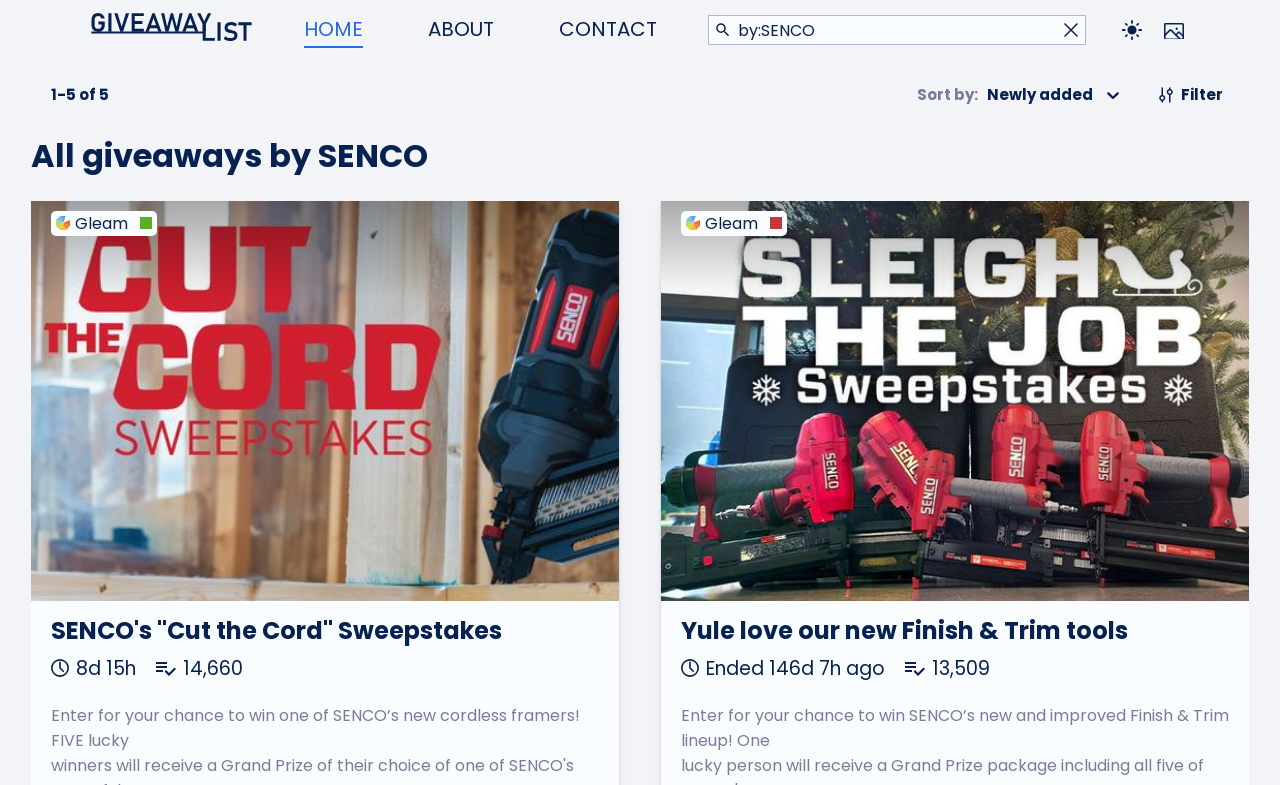Generate a thorough description of the webpage.

The webpage displays a list of 5 giveaways by SENCO. At the top, there is a navigation bar with links to "HOME", "ABOUT", and "CONTACT" on the left, followed by a search box and a toggle button for light/dark theme and image mode on the right. Below the navigation bar, there is a heading "All giveaways by SENCO" that spans the entire width of the page.

The main content of the page is divided into two sections, each containing a giveaway. The first section has a giveaway image on the left, accompanied by a description "SENCO's 'Cut the Cord' Sweepstakes" and details such as the remaining time "8d 15h" and the number of entries "14,660". The second section has a similar layout, with a giveaway image on the left, a description "Yule love our new Finish & Trim tools", and details such as the end date "Ended 146d 7h ago" and the number of entries "13,509".

There are a total of 5 giveaways listed on the page, each with its own image, description, and details. The page also has a filter button and a sort by dropdown menu at the top, allowing users to customize their view of the giveaways.